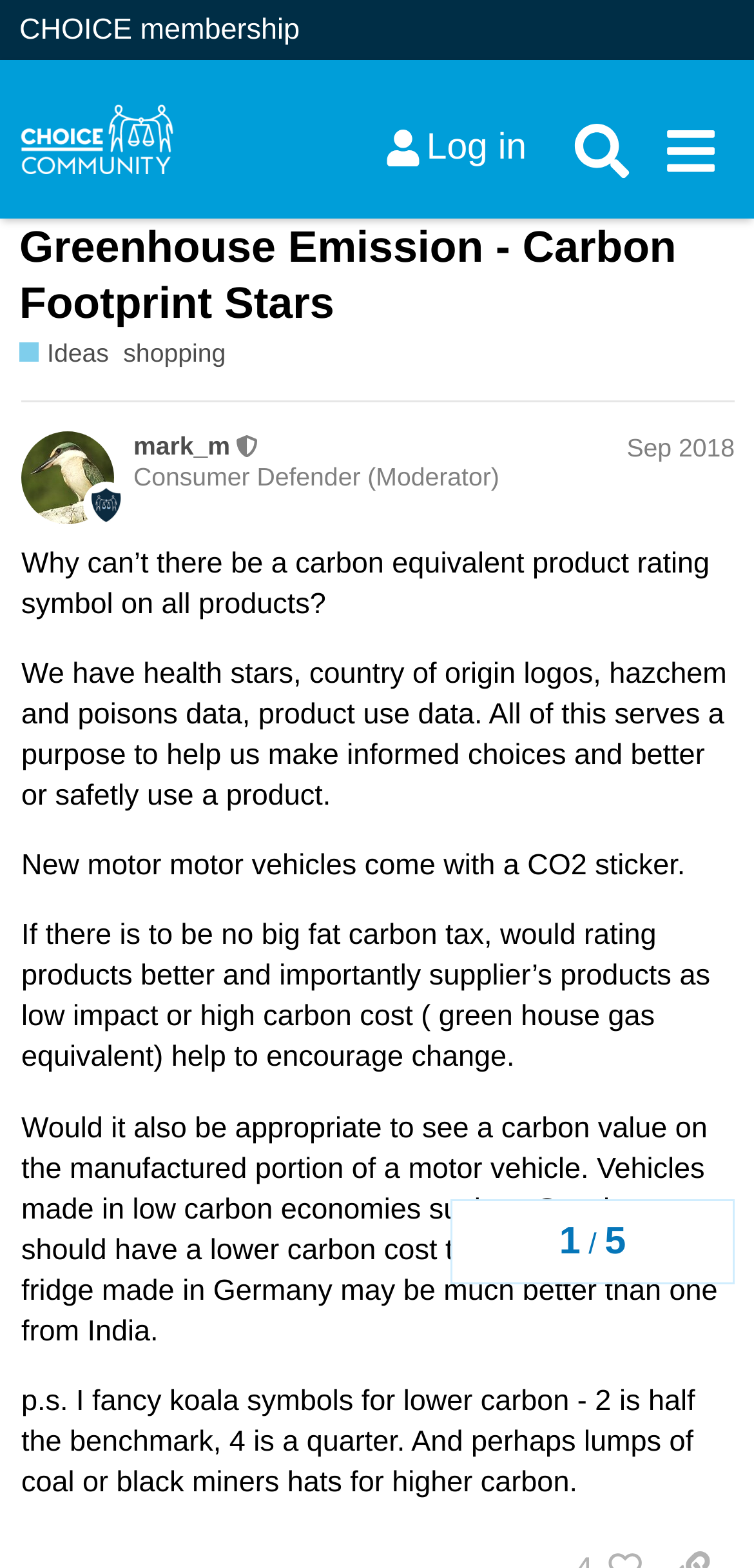Locate the UI element that matches the description alt="Community" in the webpage screenshot. Return the bounding box coordinates in the format (top-left x, top-left y, bottom-right x, bottom-right y), with values ranging from 0 to 1.

[0.026, 0.067, 0.23, 0.111]